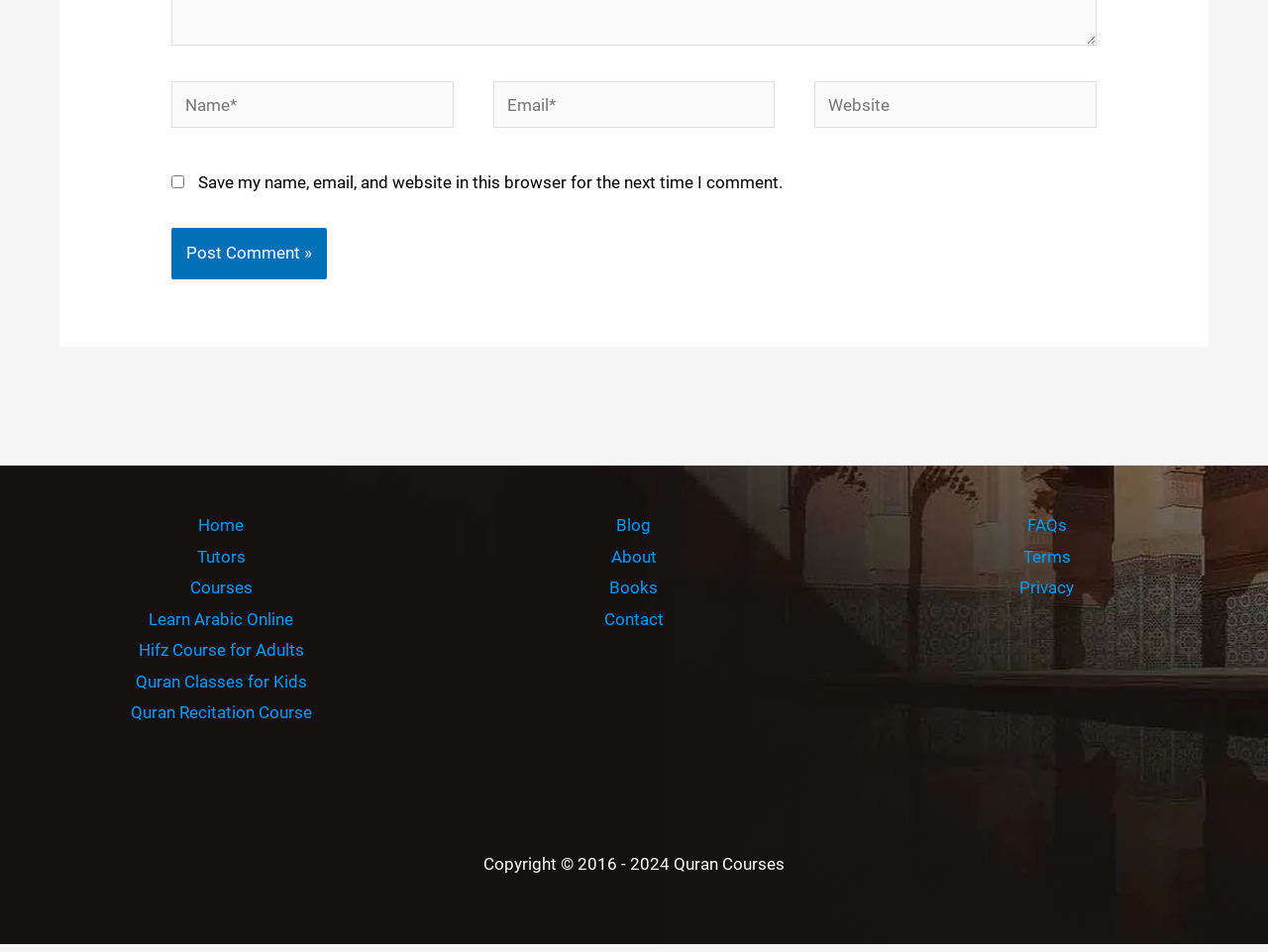Locate the bounding box of the UI element described by: "Contact" in the given webpage screenshot.

[0.477, 0.64, 0.523, 0.66]